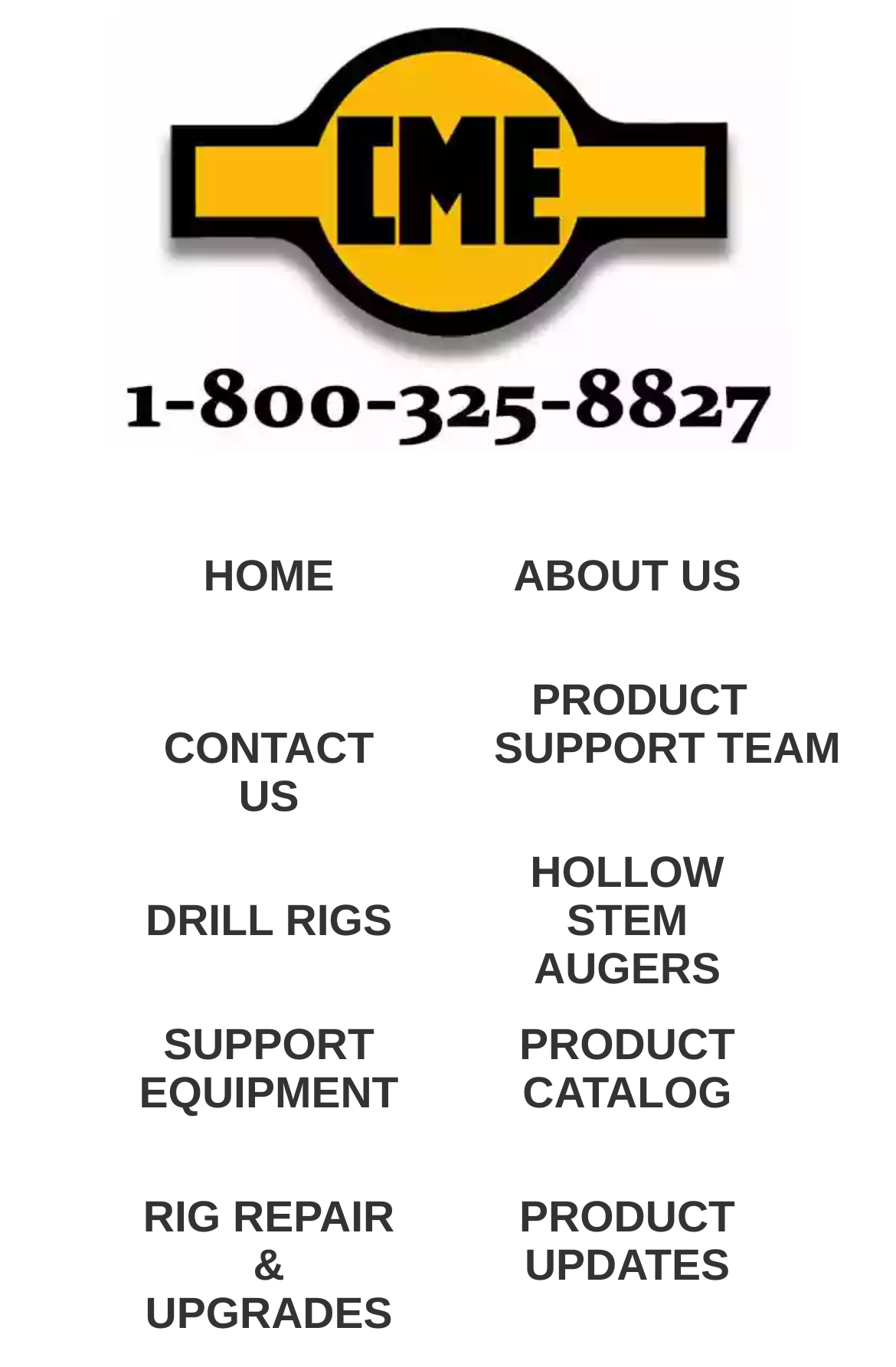Please identify the bounding box coordinates of the element's region that I should click in order to complete the following instruction: "view DRILL RIGS". The bounding box coordinates consist of four float numbers between 0 and 1, i.e., [left, top, right, bottom].

[0.1, 0.59, 0.5, 0.716]